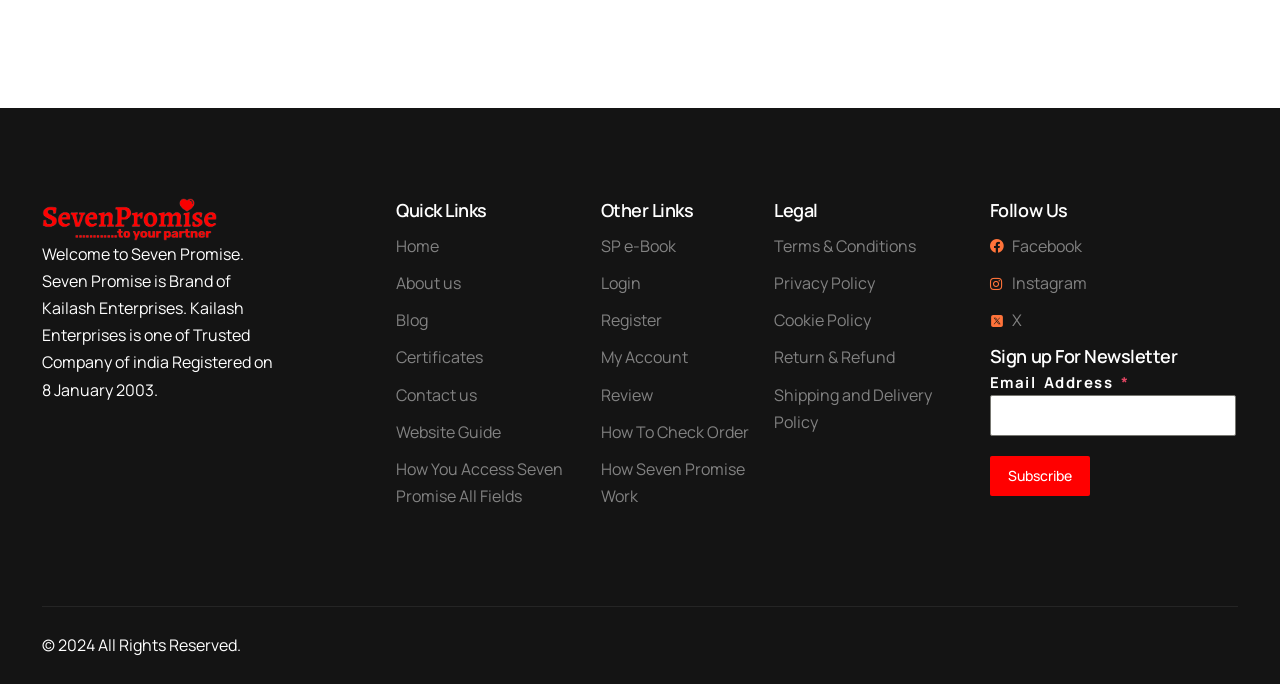Determine the bounding box coordinates for the element that should be clicked to follow this instruction: "Login to the website". The coordinates should be given as four float numbers between 0 and 1, in the format [left, top, right, bottom].

[0.469, 0.297, 0.589, 0.337]